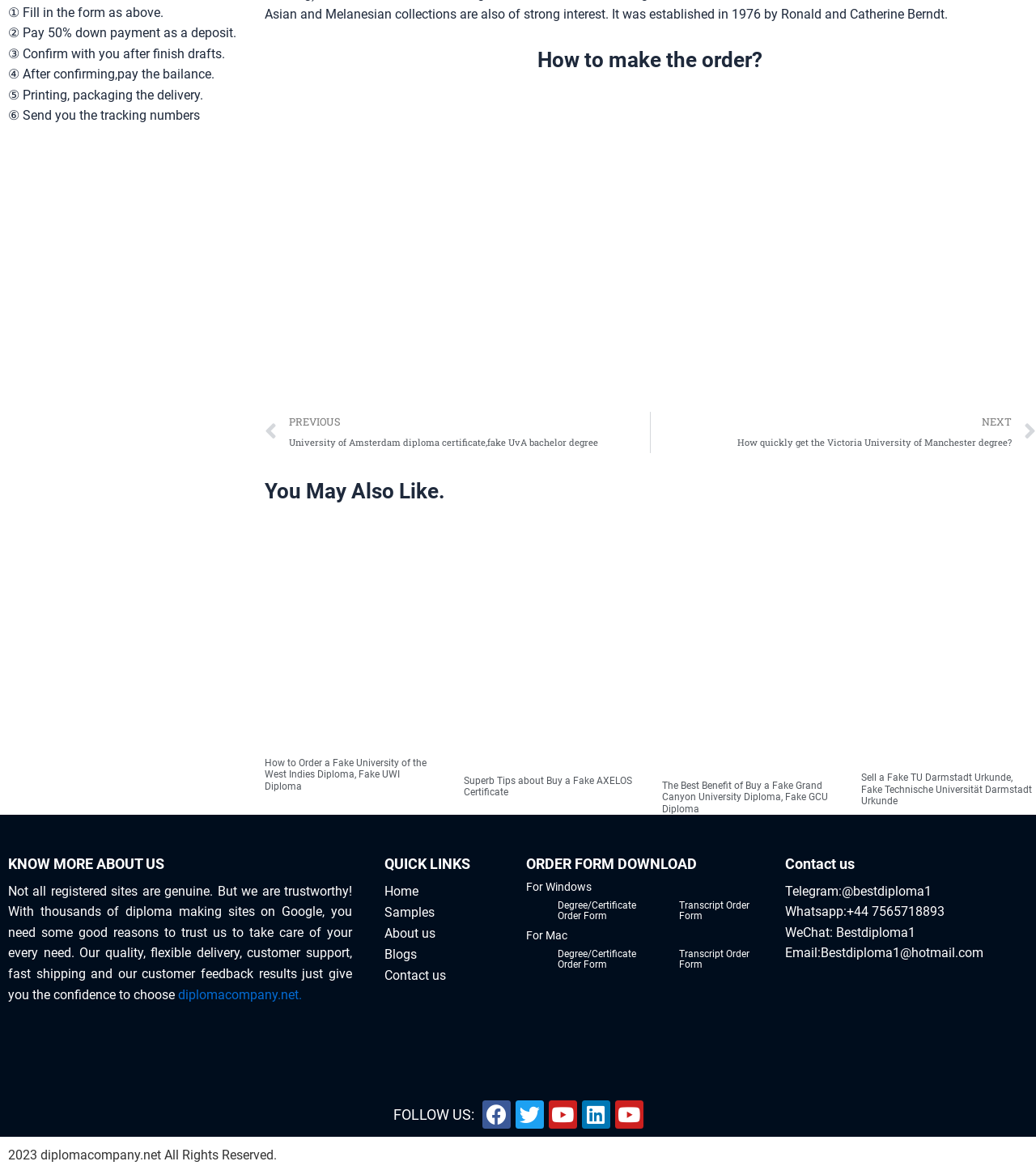With reference to the screenshot, provide a detailed response to the question below:
What is the name of the website?

The website's name is diplomacompany.net, which is mentioned in the 'KNOW MORE ABOUT US' section, and is also the domain name of the website.